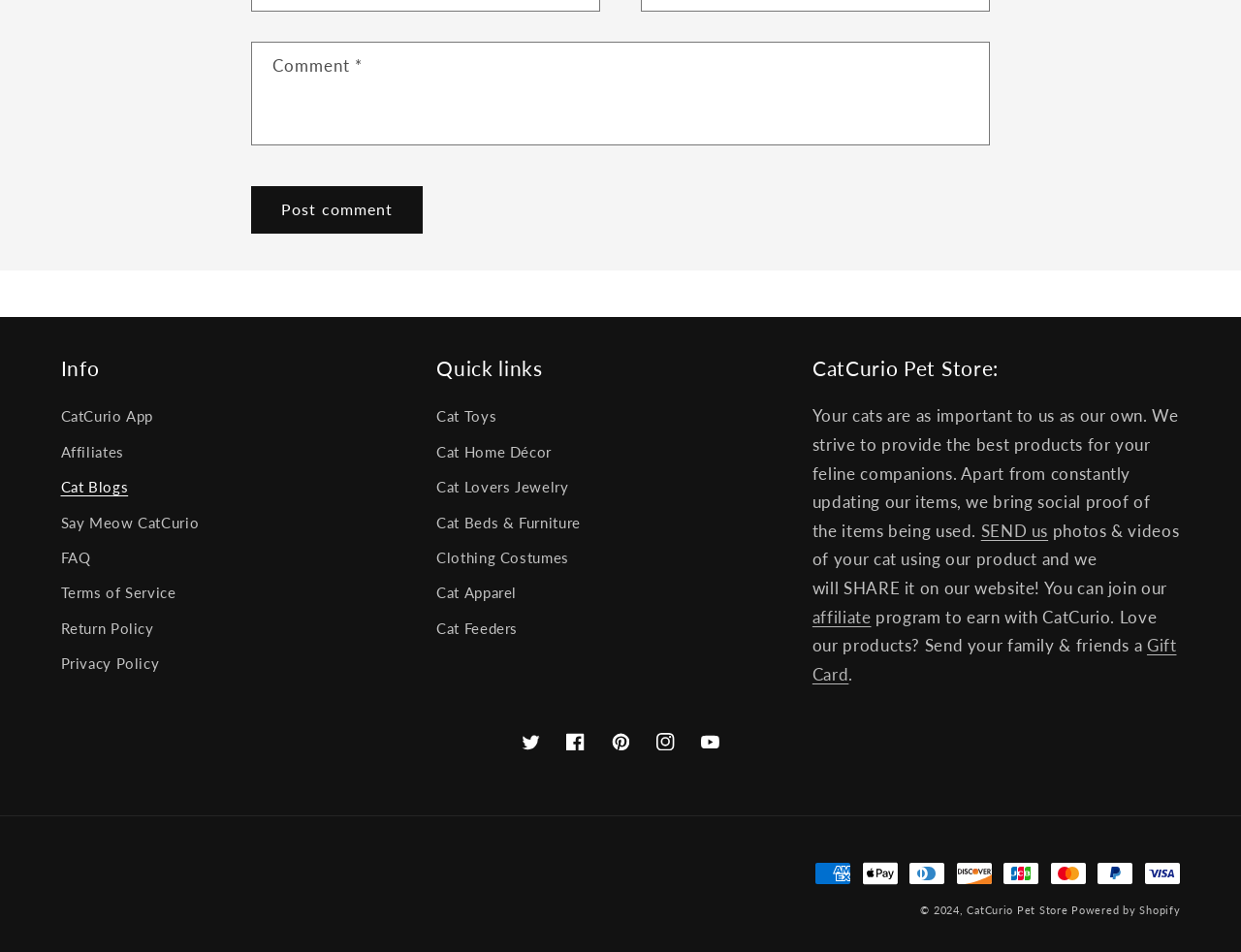Provide a one-word or one-phrase answer to the question:
What payment methods are accepted by CatCurio?

Multiple payment methods